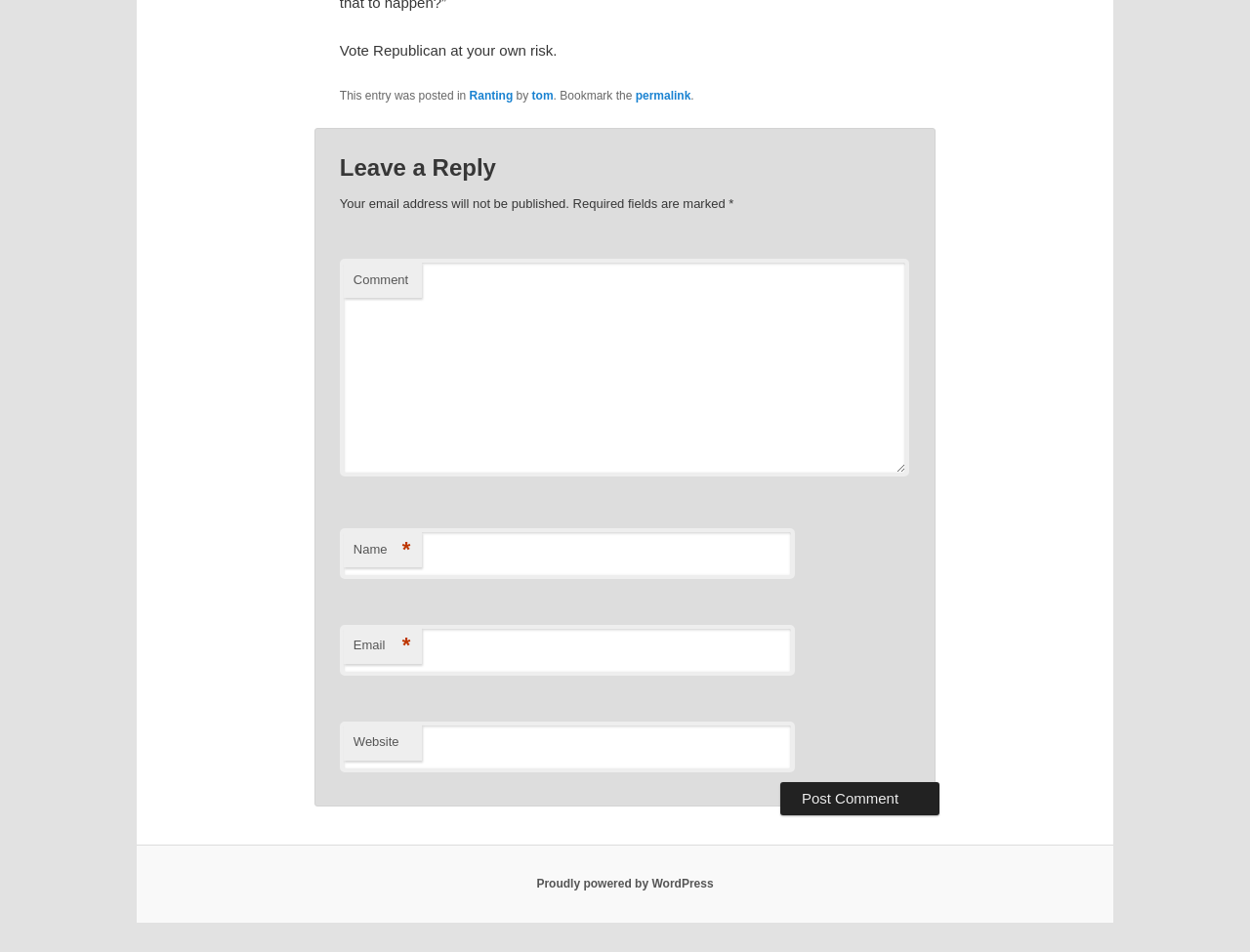What is the warning about voting?
Based on the image, answer the question in a detailed manner.

The warning is displayed prominently at the top of the webpage, indicating that voting Republican may have some negative consequences.